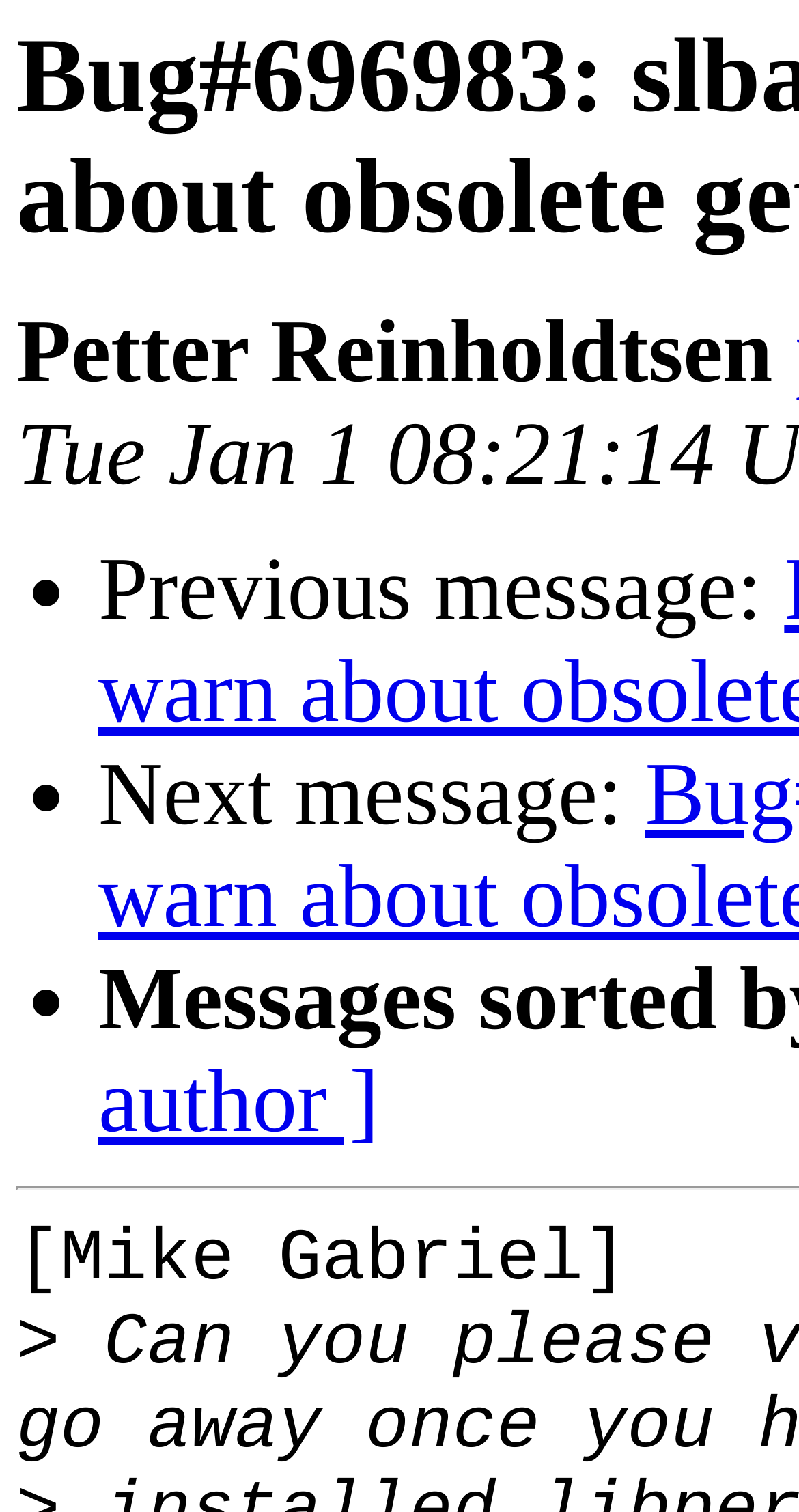What is the relationship between the current message and the one above it?
From the image, respond with a single word or phrase.

Next message